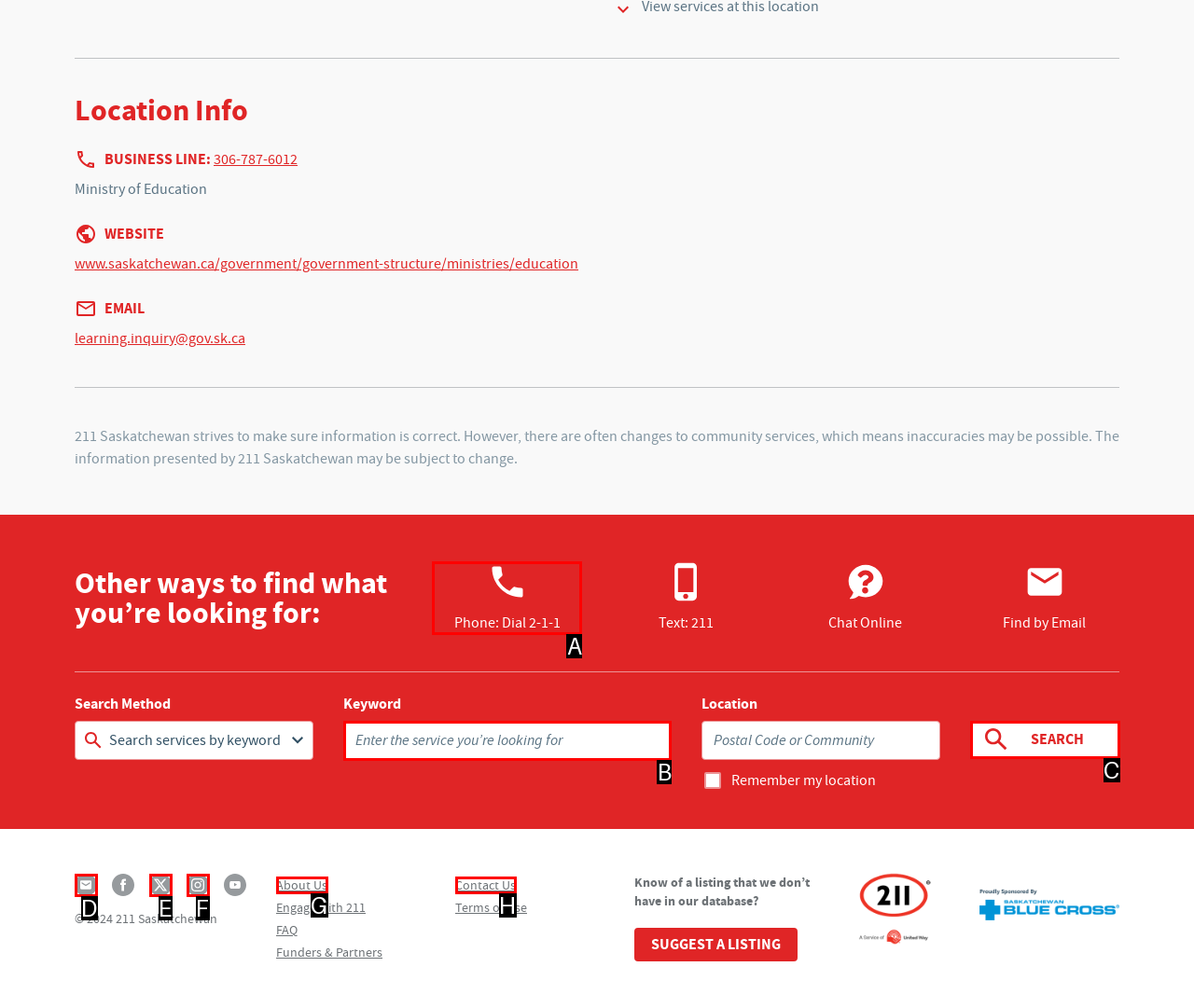Determine which HTML element best suits the description: Contact Us. Reply with the letter of the matching option.

H